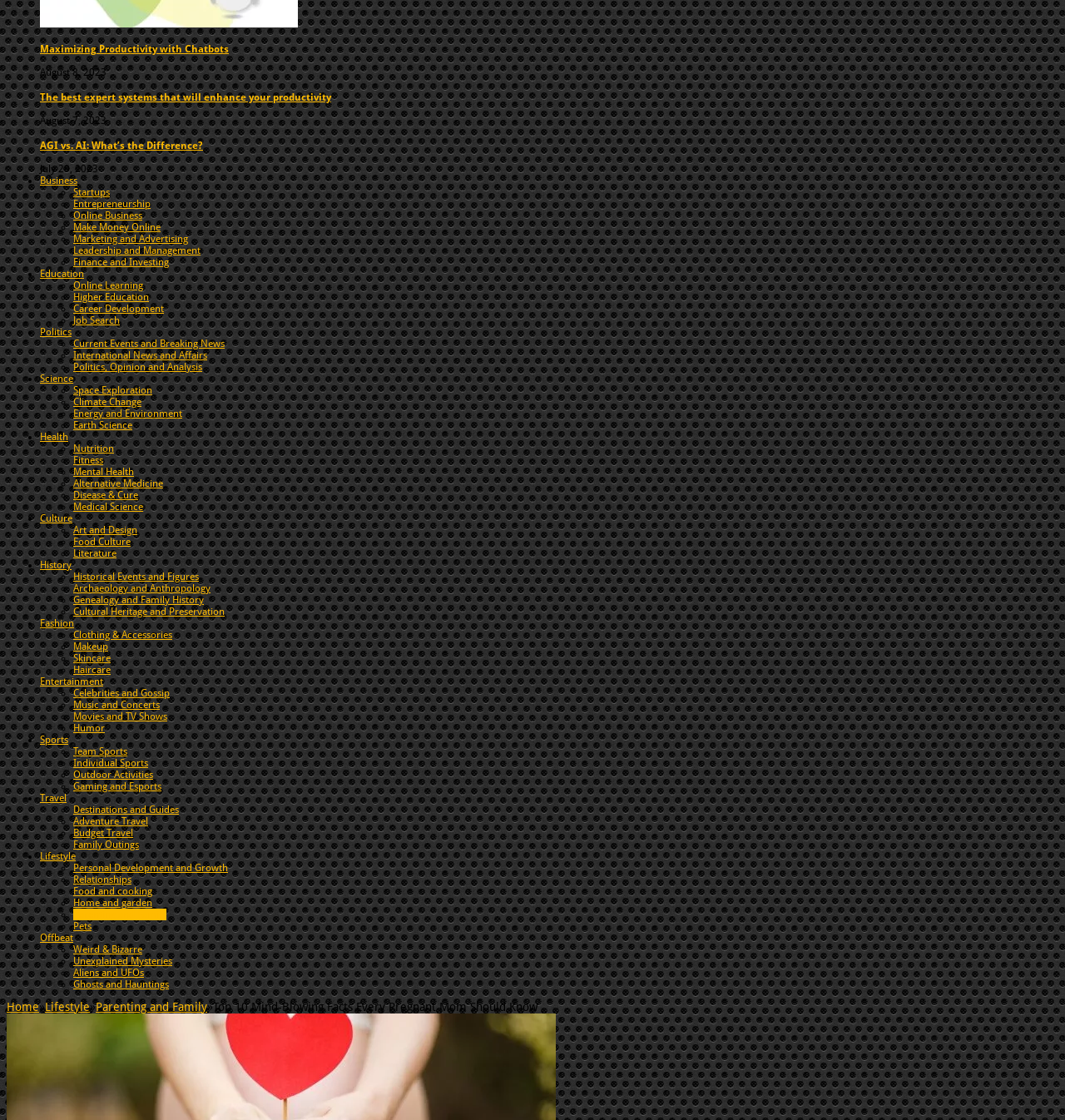Respond to the following question using a concise word or phrase: 
What is the topic of the first article?

Maximizing Productivity with Chatbots